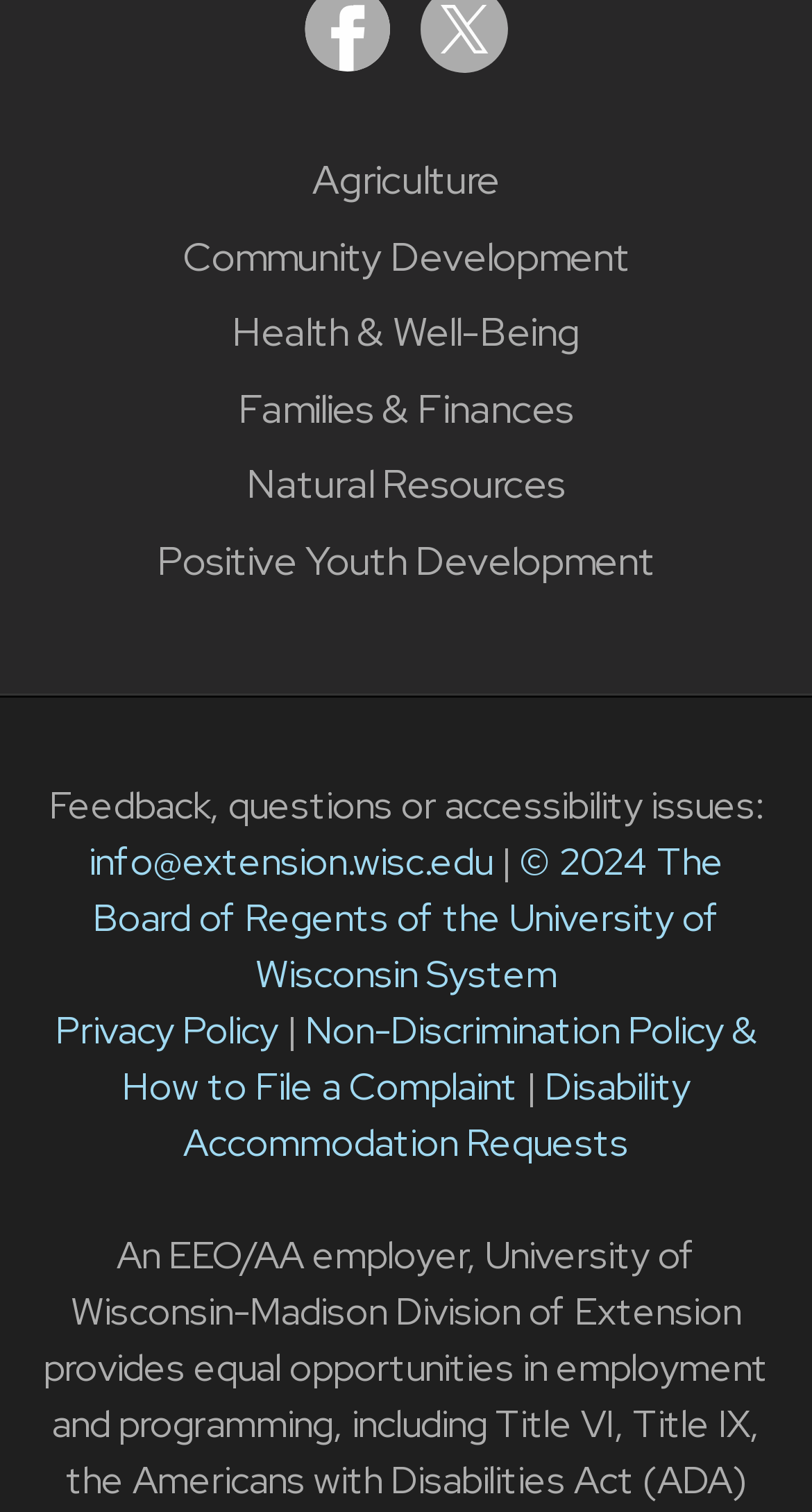Respond with a single word or phrase:
What is the last category listed?

Positive Youth Development